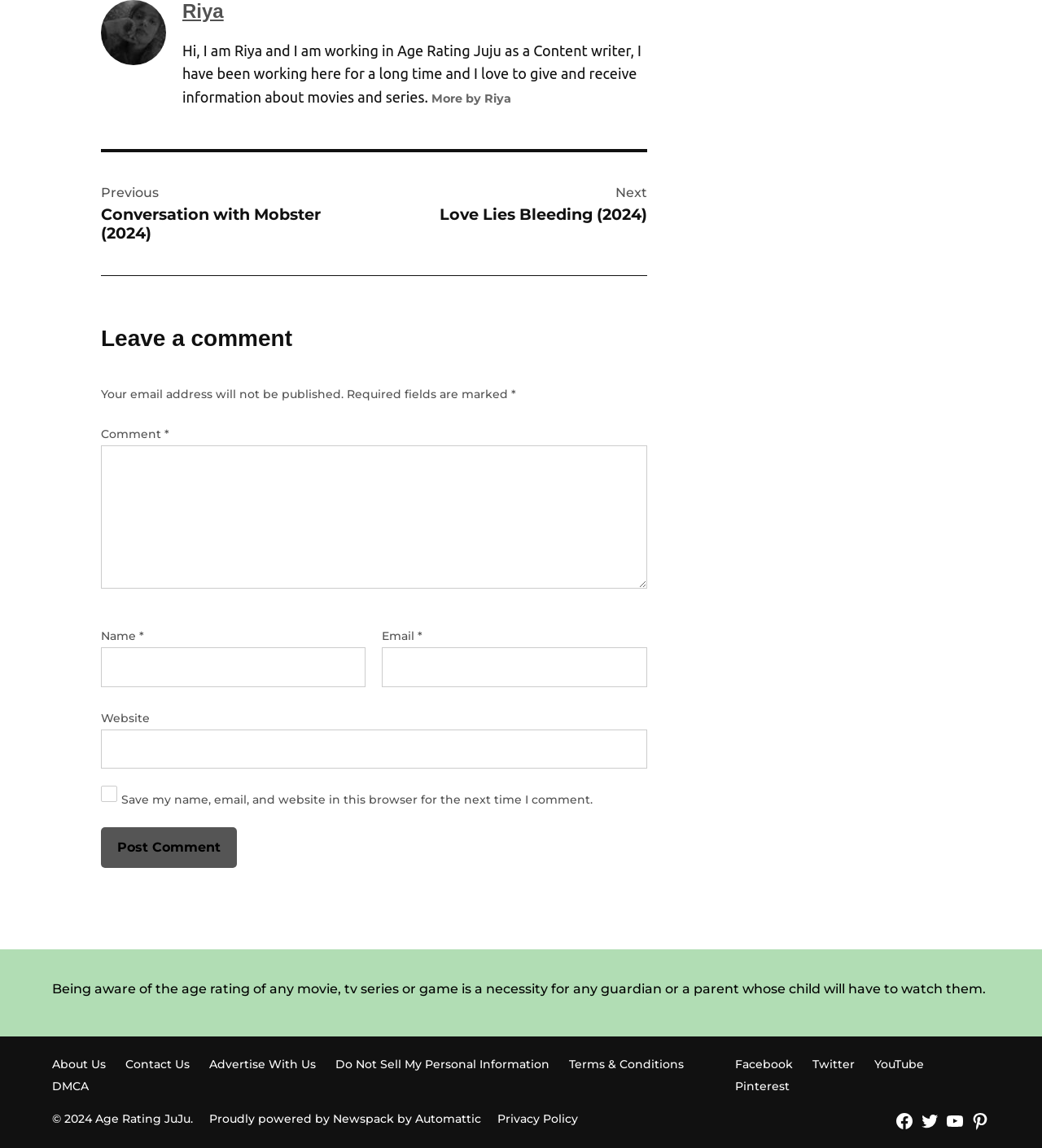Determine the bounding box coordinates of the section I need to click to execute the following instruction: "Read more about Riya". Provide the coordinates as four float numbers between 0 and 1, i.e., [left, top, right, bottom].

[0.414, 0.08, 0.491, 0.092]